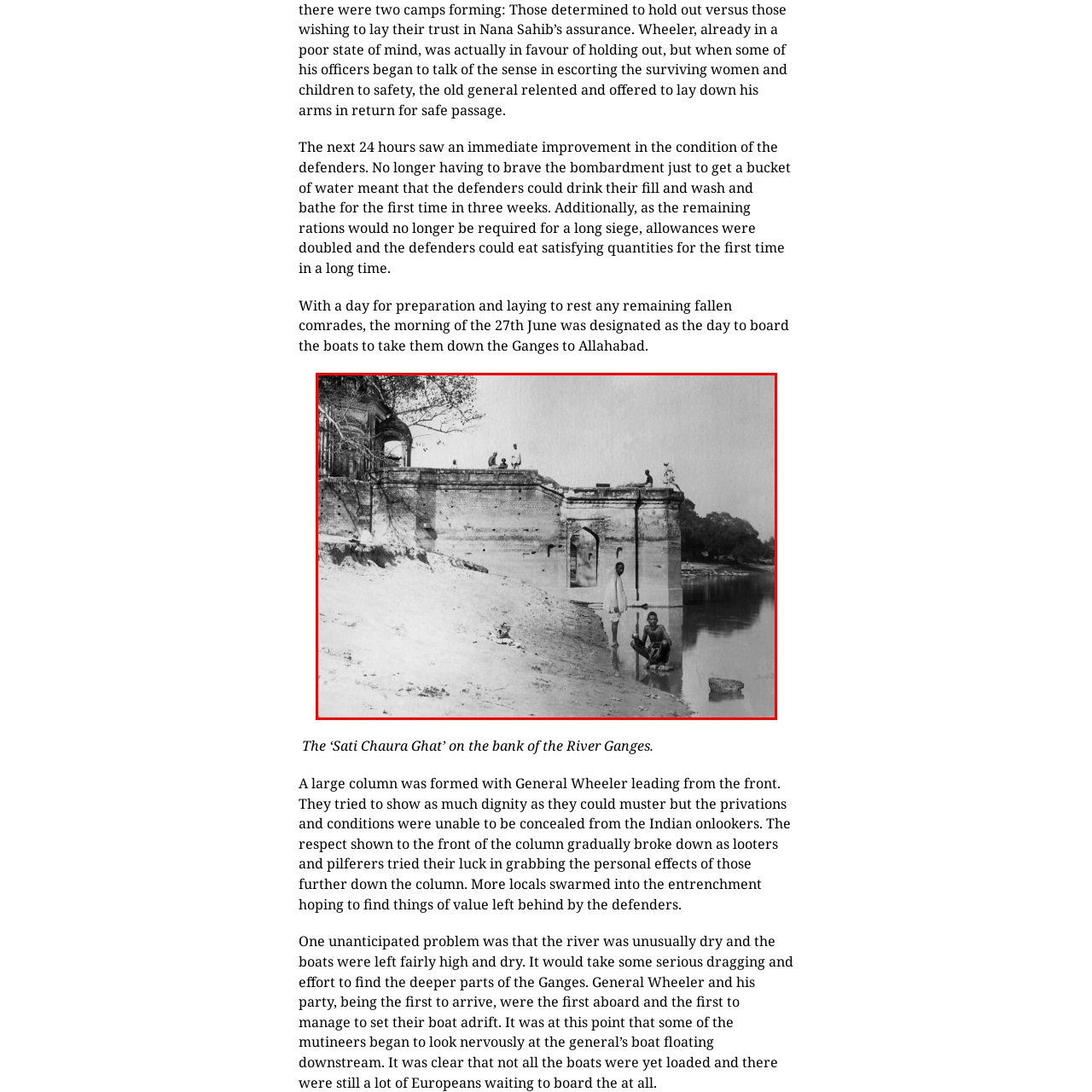Examine the area within the red bounding box and answer the following question using a single word or phrase:
What is the river flowing in the background?

River Ganges